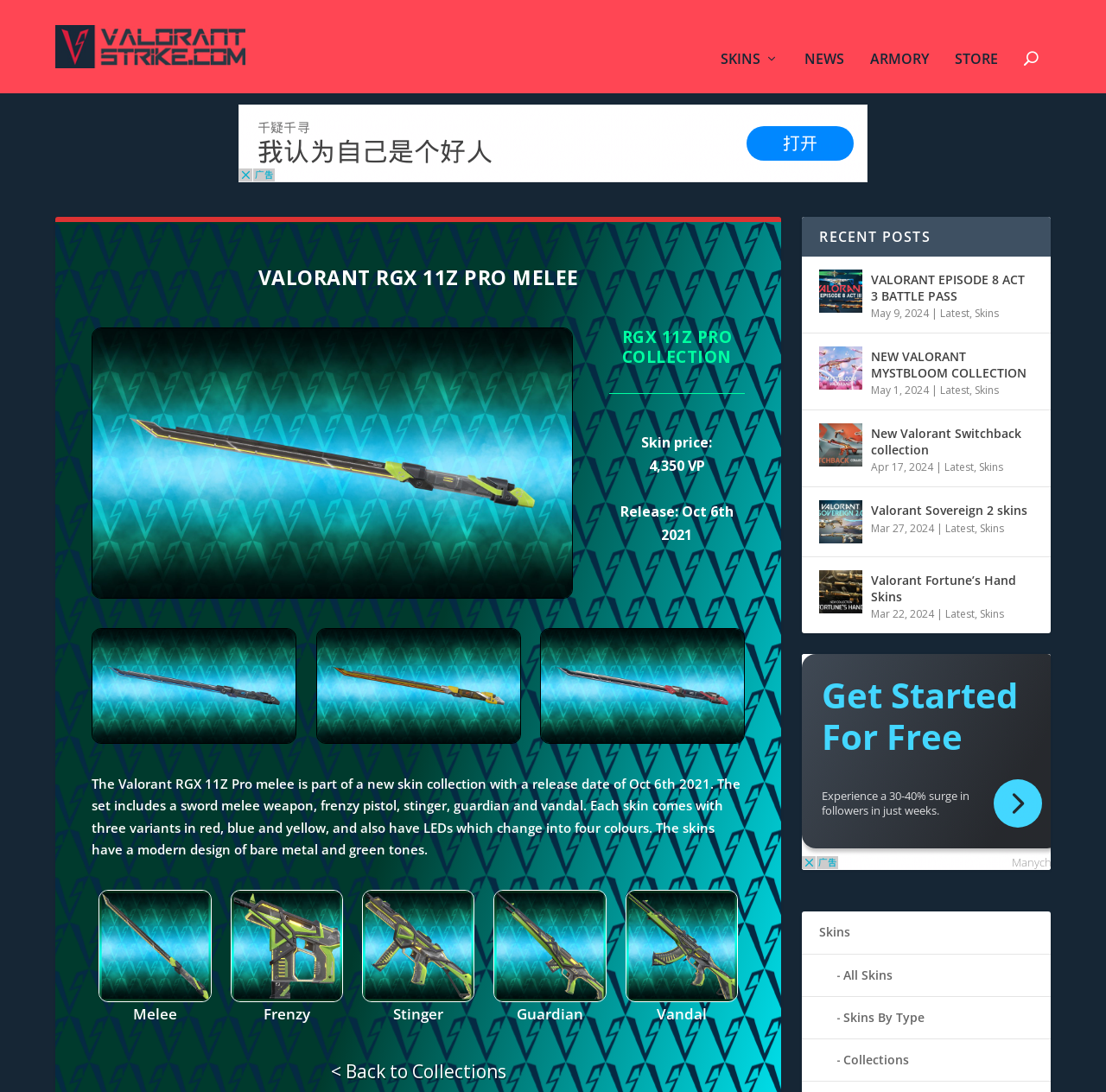What is the name of the melee skin?
Answer the question with as much detail as you can, using the image as a reference.

The name of the melee skin can be found in the heading 'VALORANT RGX 11Z PRO MELEE' which is located inside the iframe with the description 'Advertisement'.